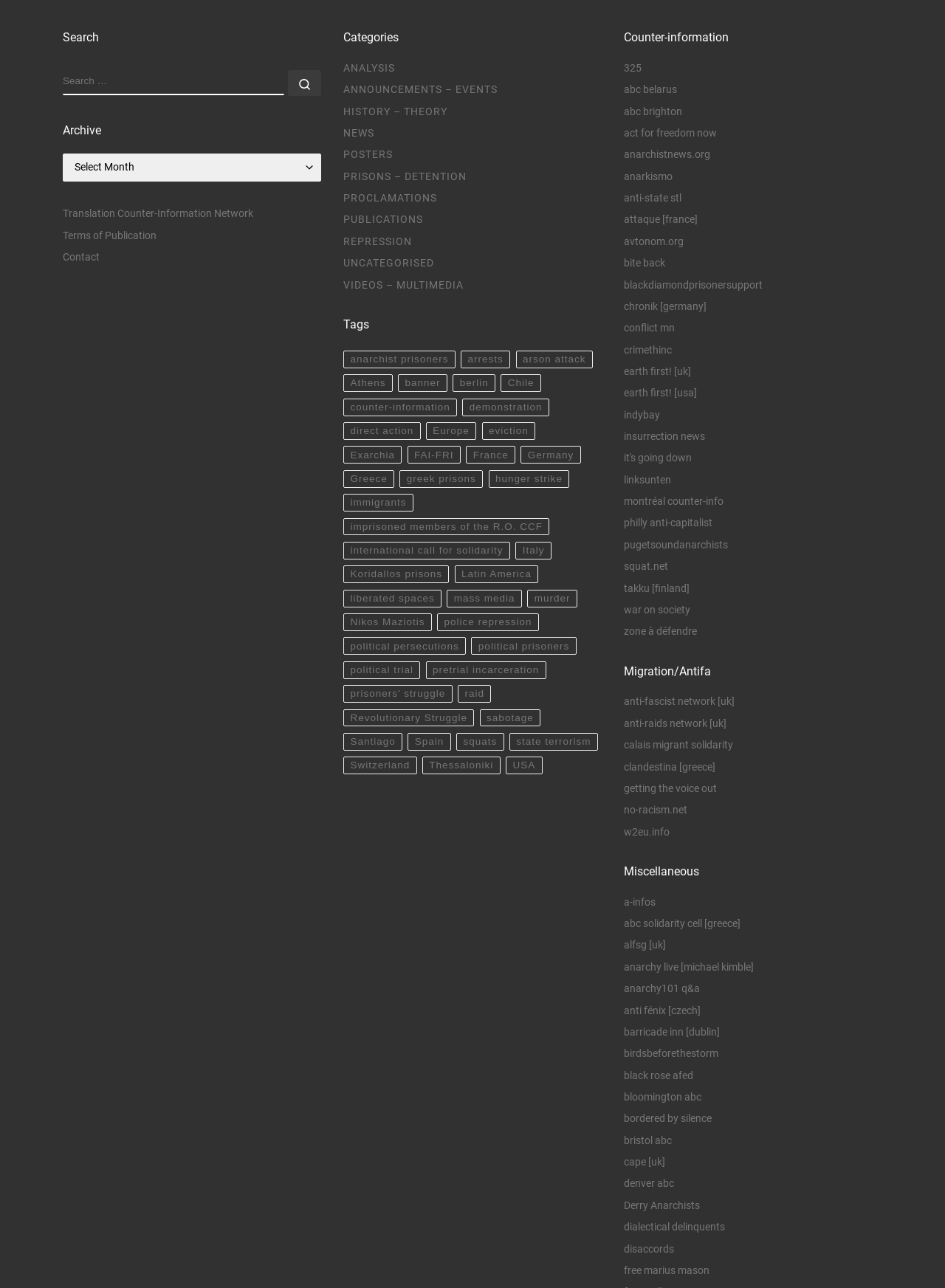Highlight the bounding box coordinates of the region I should click on to meet the following instruction: "Select a category".

[0.363, 0.047, 0.418, 0.059]